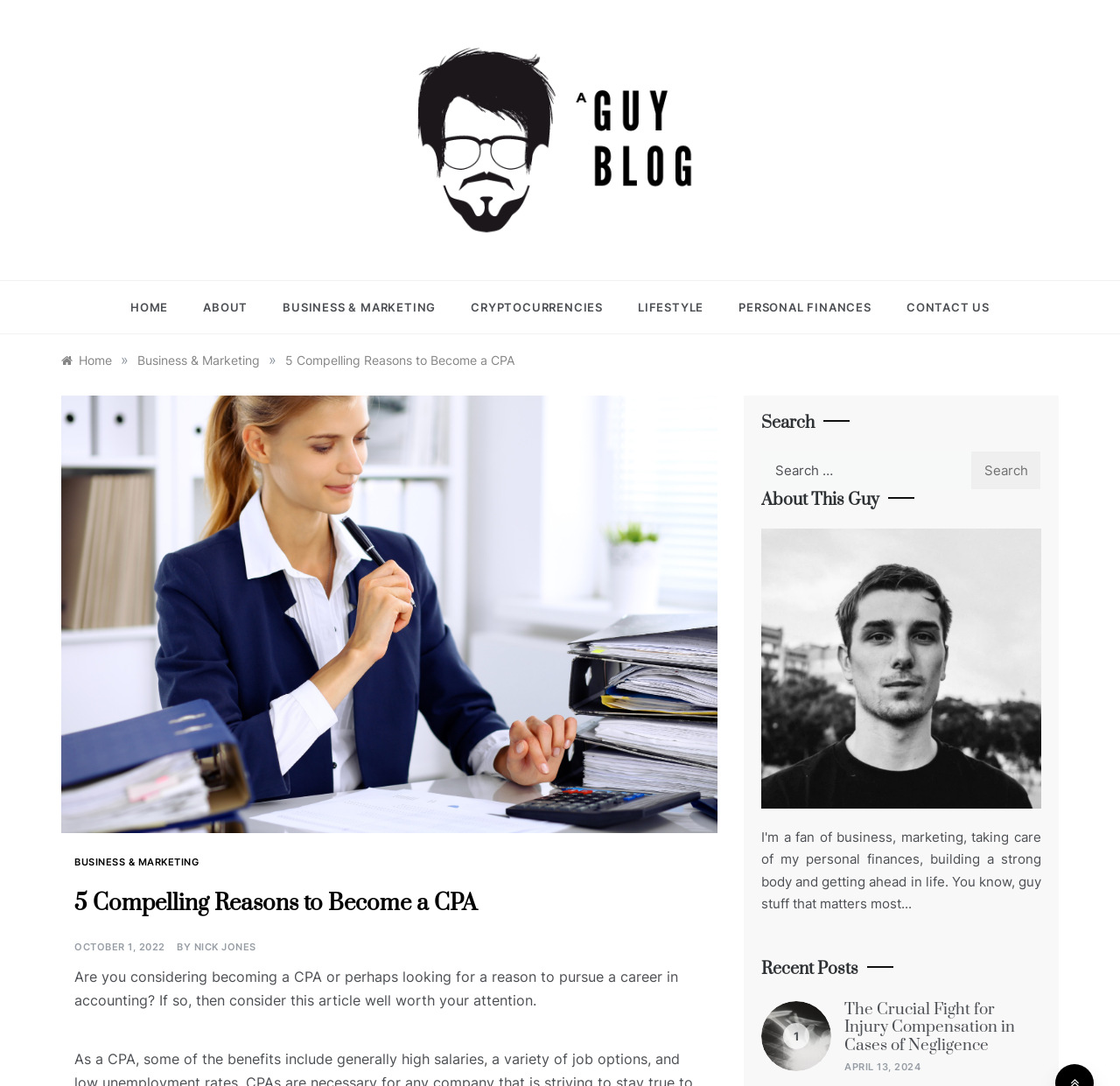Who is the author of the current article?
Give a detailed response to the question by analyzing the screenshot.

The author of the current article can be found below the heading element that says '5 Compelling Reasons to Become a CPA', where it says 'BY NICK JONES'.